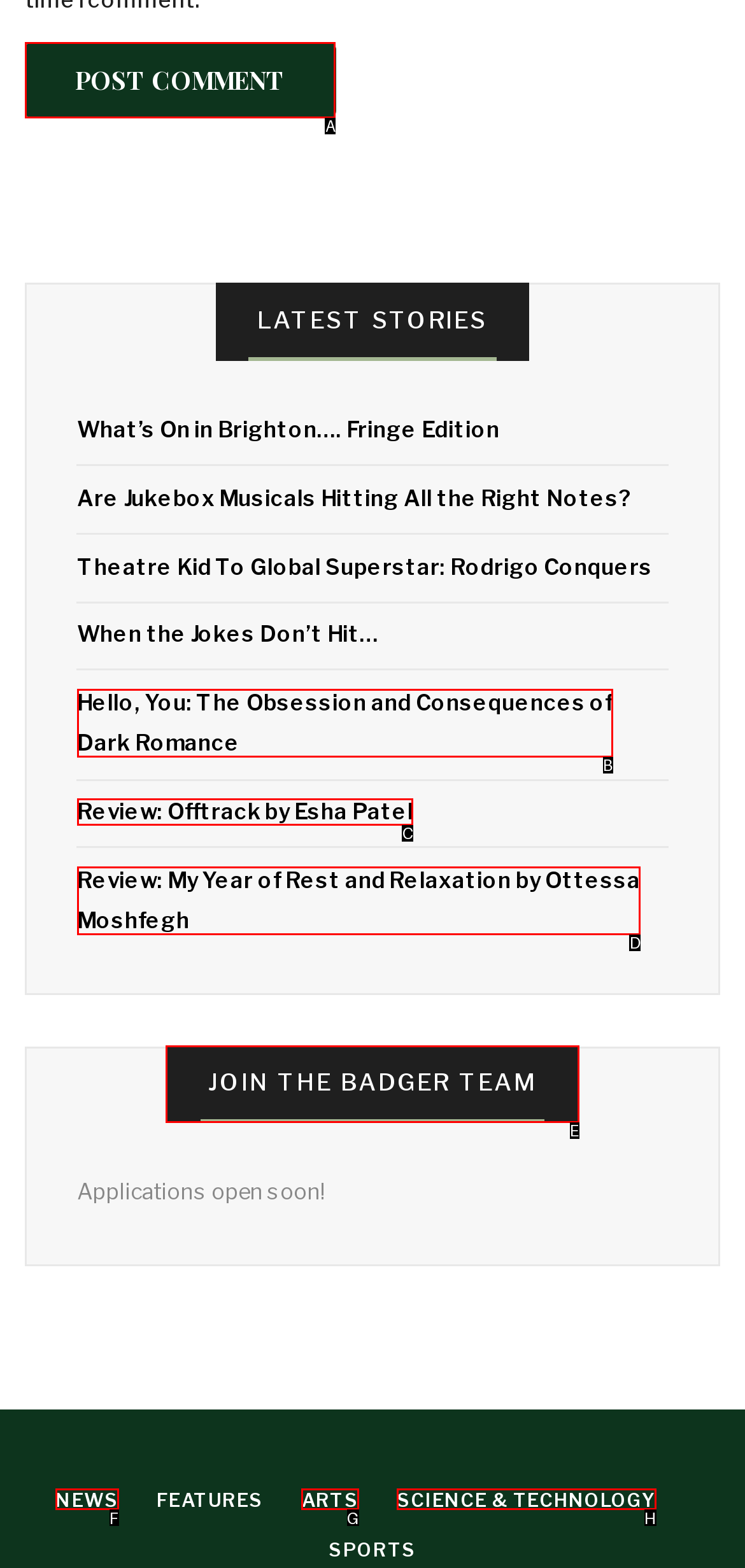For the task "join the badger team", which option's letter should you click? Answer with the letter only.

E